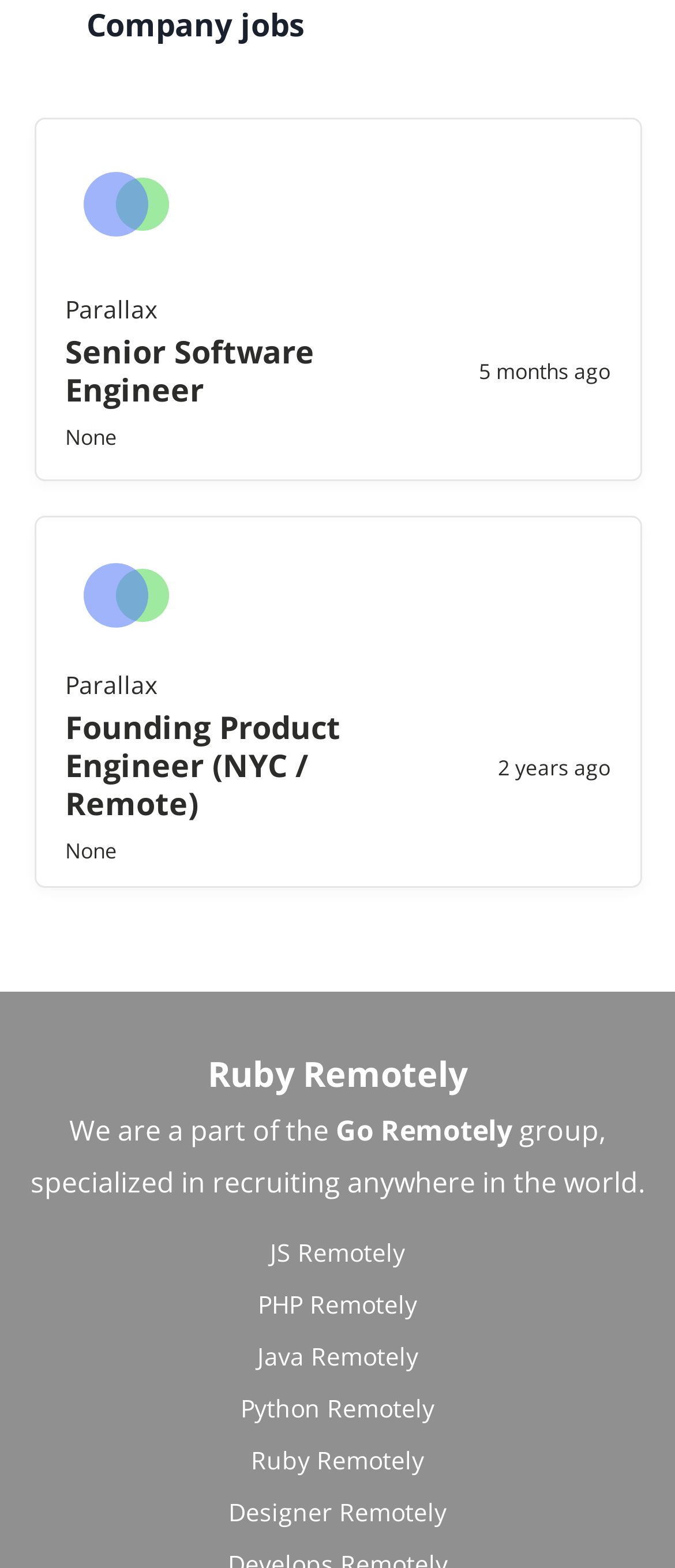Locate the bounding box coordinates of the element that should be clicked to fulfill the instruction: "Check the 'Designer Remotely' link".

[0.338, 0.954, 0.662, 0.975]